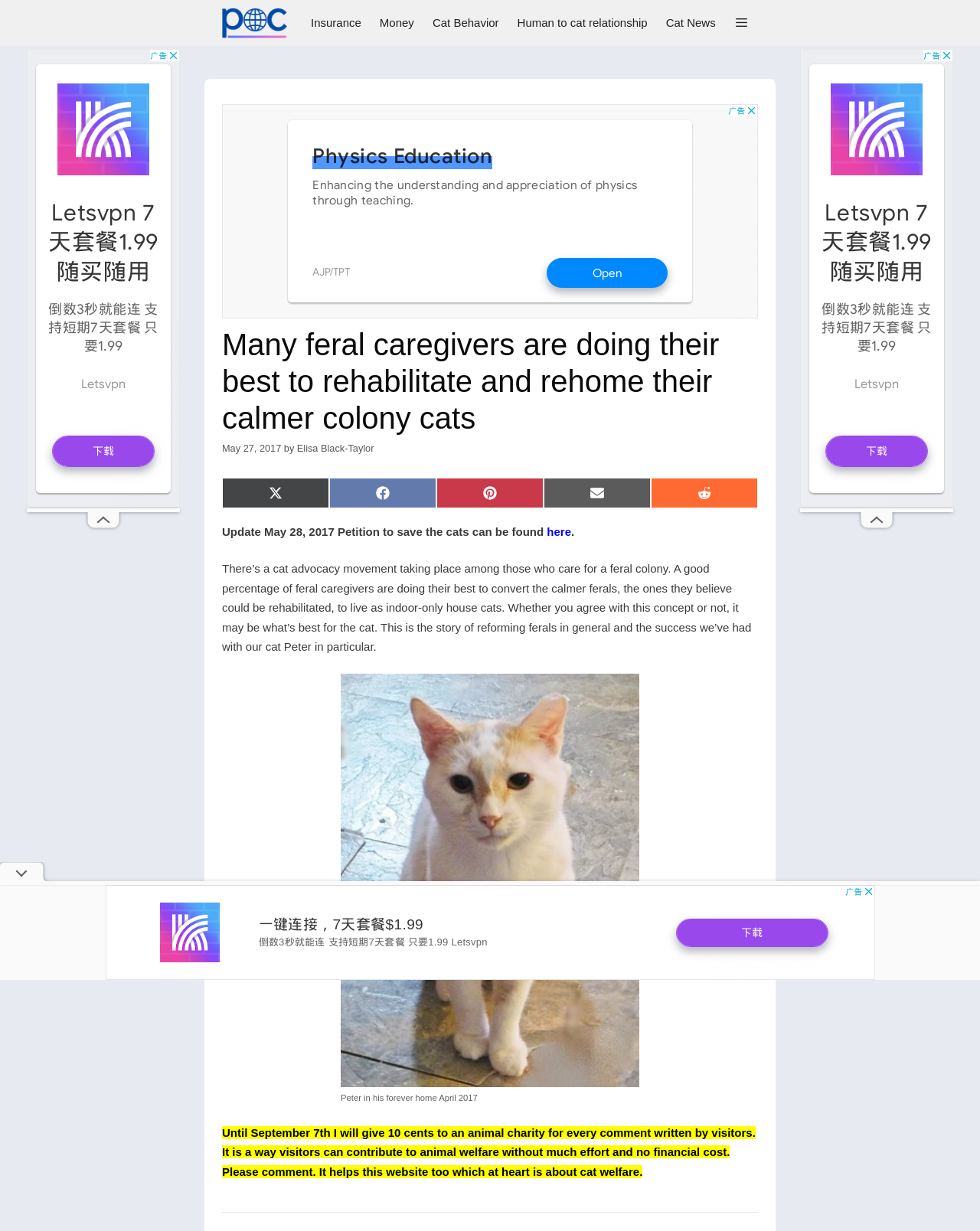Please find and report the bounding box coordinates of the element to click in order to perform the following action: "Share on Twitter". The coordinates should be expressed as four float numbers between 0 and 1, in the format [left, top, right, bottom].

[0.227, 0.388, 0.336, 0.413]